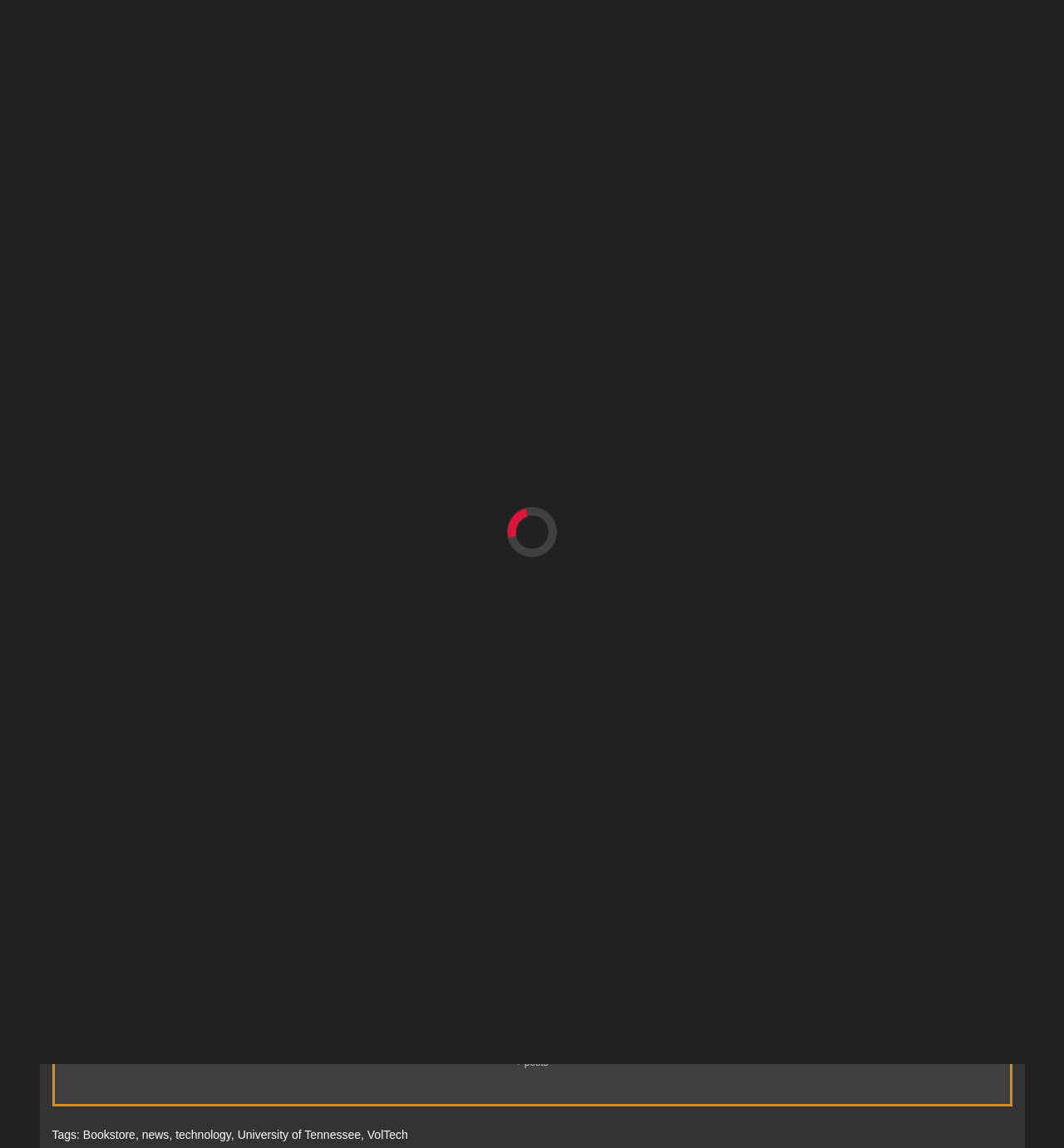Using the provided element description: "news", determine the bounding box coordinates of the corresponding UI element in the screenshot.

[0.133, 0.983, 0.159, 0.994]